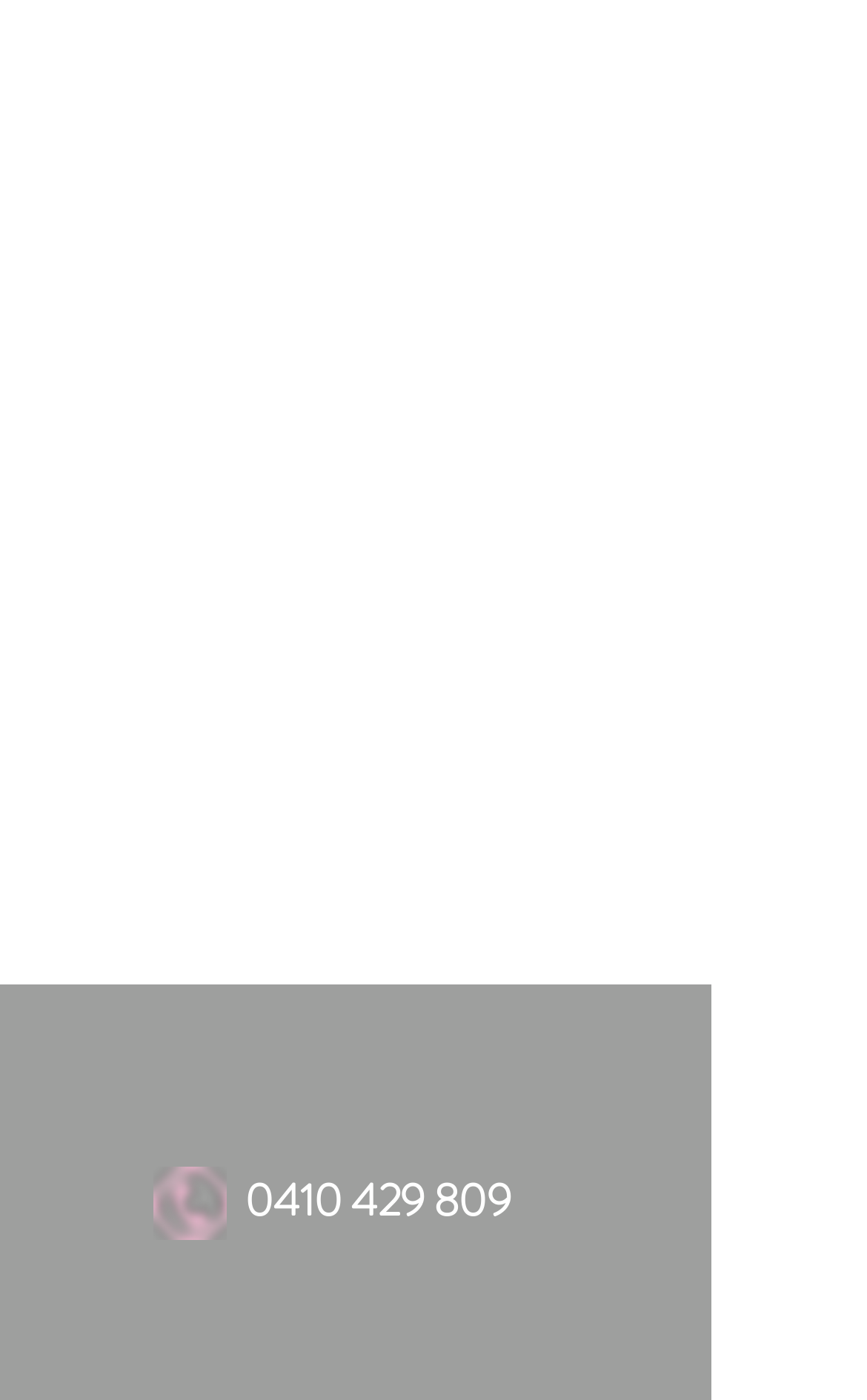What is the copyright year on the webpage?
Look at the image and provide a short answer using one word or a phrase.

2023